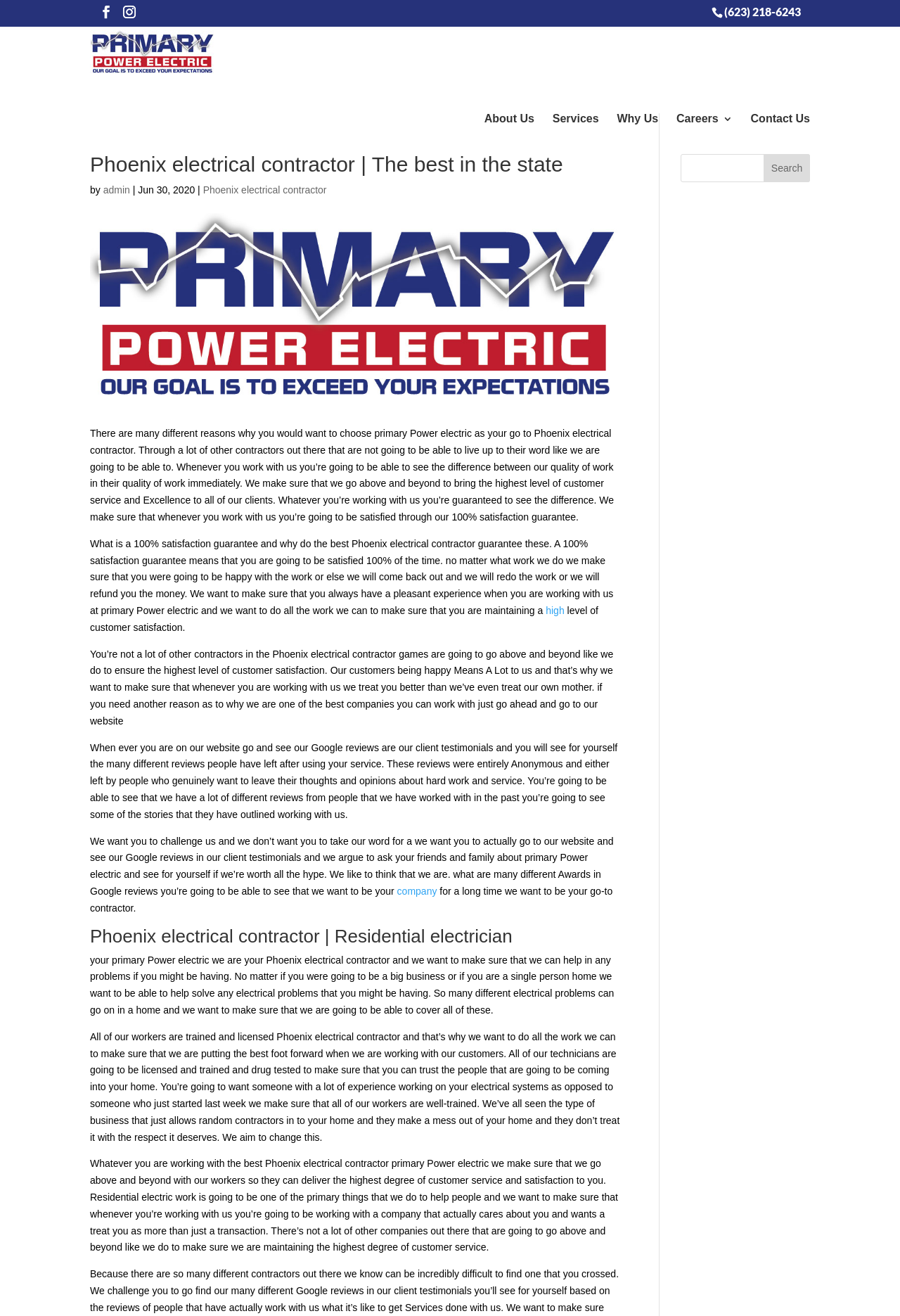Identify the bounding box coordinates for the region of the element that should be clicked to carry out the instruction: "Search for something". The bounding box coordinates should be four float numbers between 0 and 1, i.e., [left, top, right, bottom].

[0.756, 0.096, 0.9, 0.117]